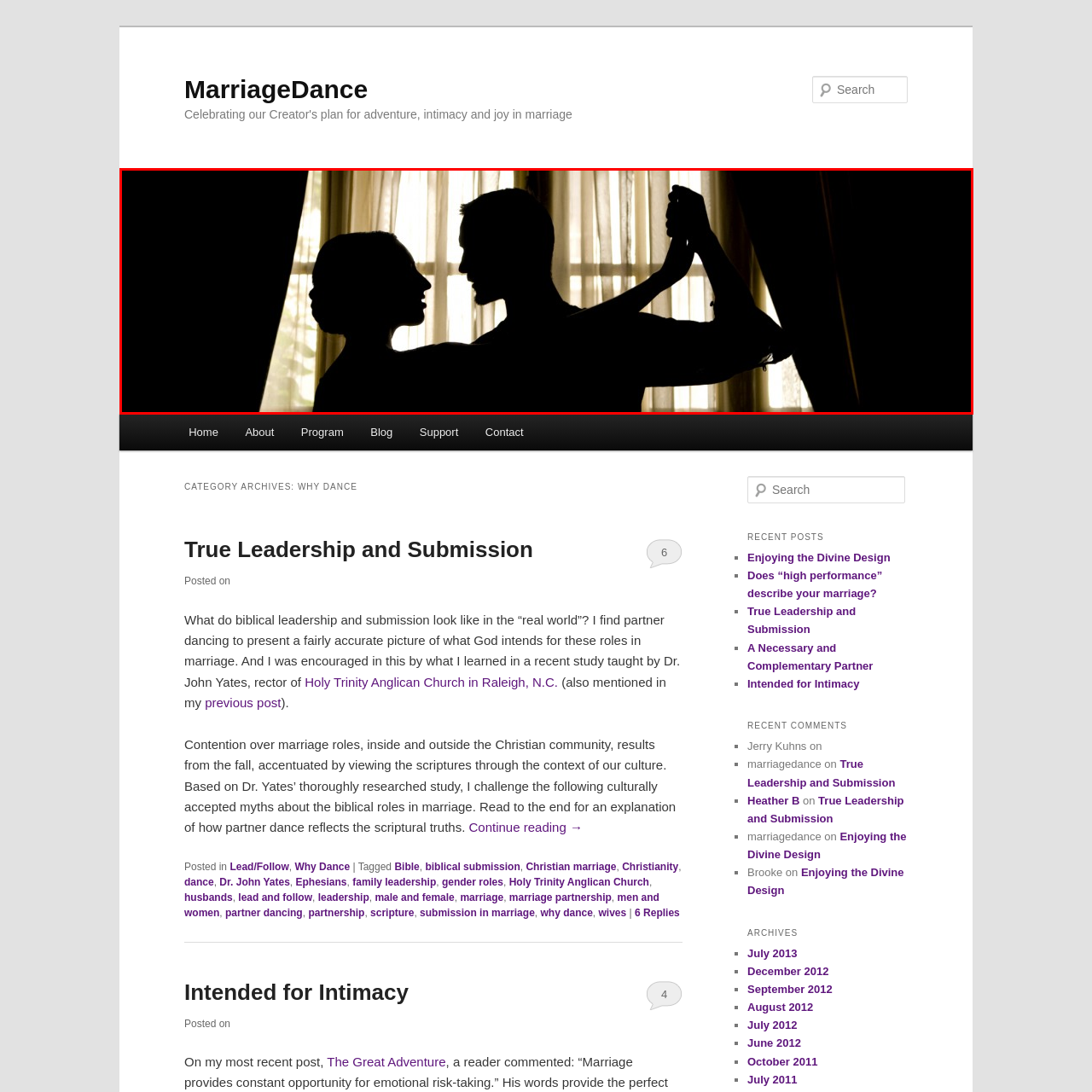What is the theme of the 'MarriageDance' philosophy?
Study the image surrounded by the red bounding box and answer the question comprehensively, based on the details you see.

The theme of the 'MarriageDance' philosophy is intimacy and partnership because the dance represents the celebration of life's adventures within the sacred bond of marriage, emphasizing the importance of connection and harmony in relationships.